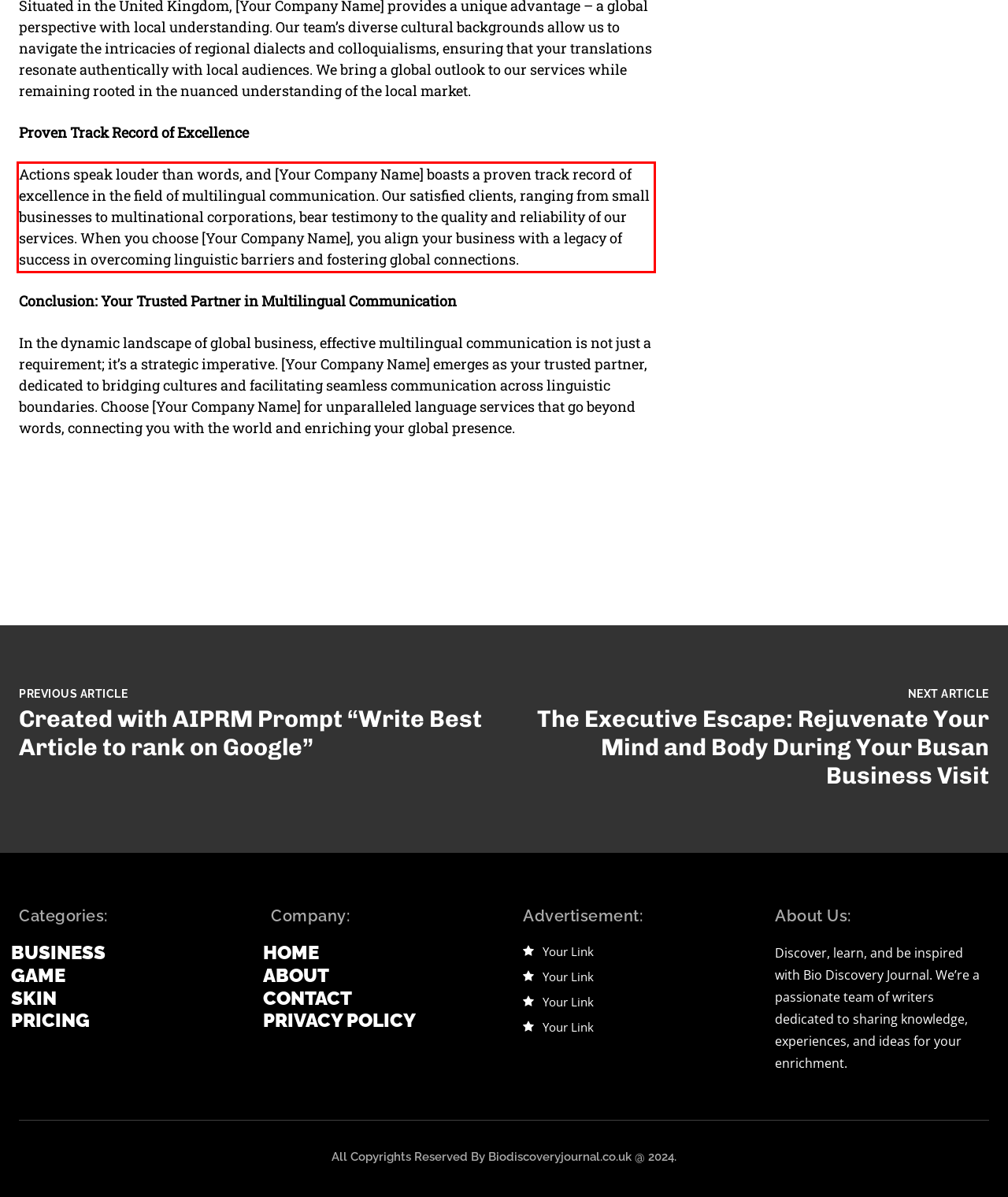You are presented with a screenshot containing a red rectangle. Extract the text found inside this red bounding box.

Actions speak louder than words, and [Your Company Name] boasts a proven track record of excellence in the field of multilingual communication. Our satisfied clients, ranging from small businesses to multinational corporations, bear testimony to the quality and reliability of our services. When you choose [Your Company Name], you align your business with a legacy of success in overcoming linguistic barriers and fostering global connections.